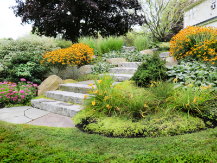Elaborate on the image by describing it in detail.

The image showcases a beautifully landscaped garden featuring a series of stone steps that meander through a vibrant arrangement of flowers and greenery. The scene is enriched with bright orange flowers blooming amidst lush foliage, creating a striking contrast against the soft greens of the surrounding plants. The winding pathway of stone, paired with plant beds filled with various colors, invites viewers to appreciate the natural beauty and thoughtful design of the space. This meticulous landscaping exemplifies the skill and creativity typically associated with professional landscape design services, enhancing both the aesthetic appeal and tranquil atmosphere of the garden.